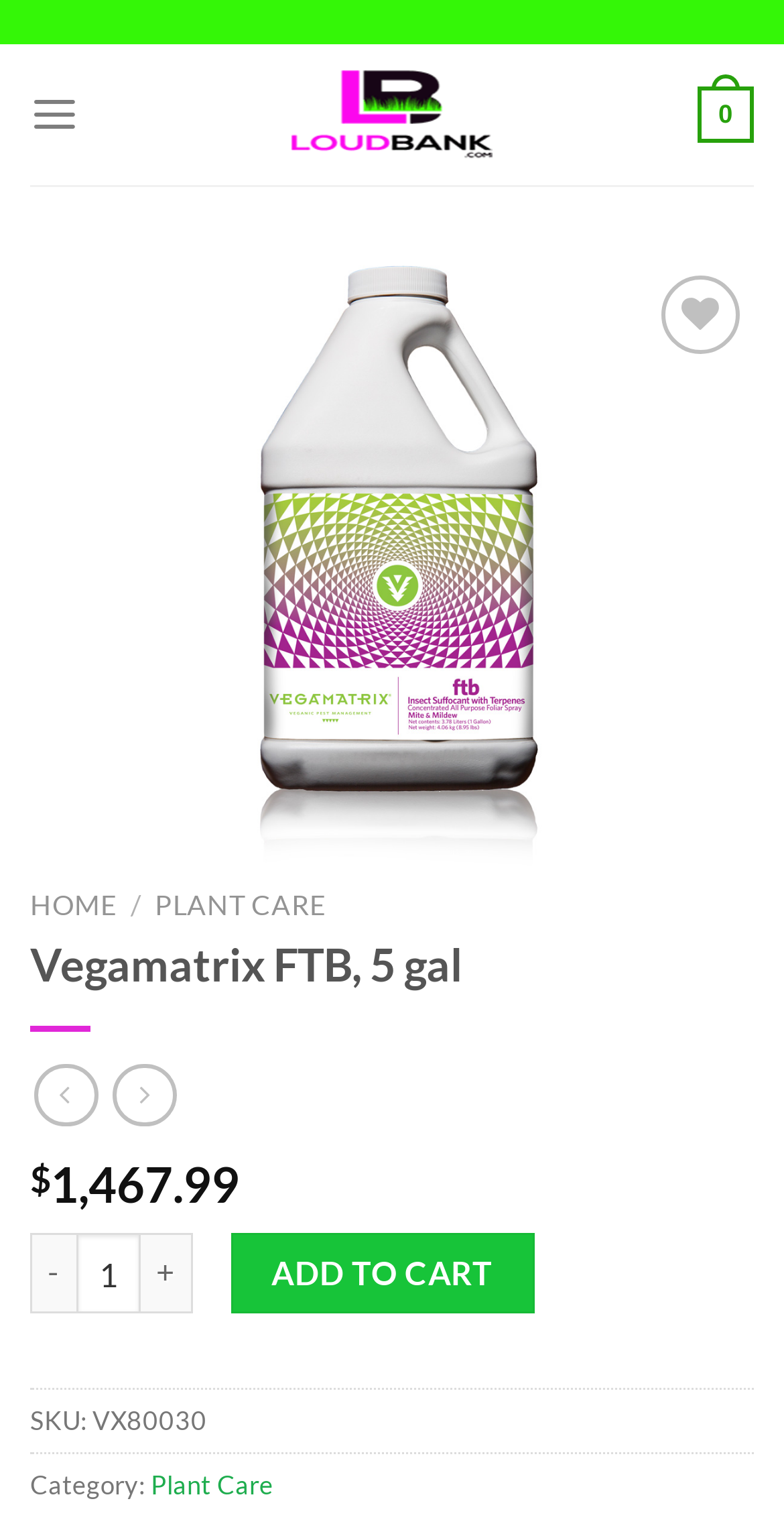Identify the bounding box coordinates of the part that should be clicked to carry out this instruction: "Go to HOME".

[0.038, 0.577, 0.149, 0.598]